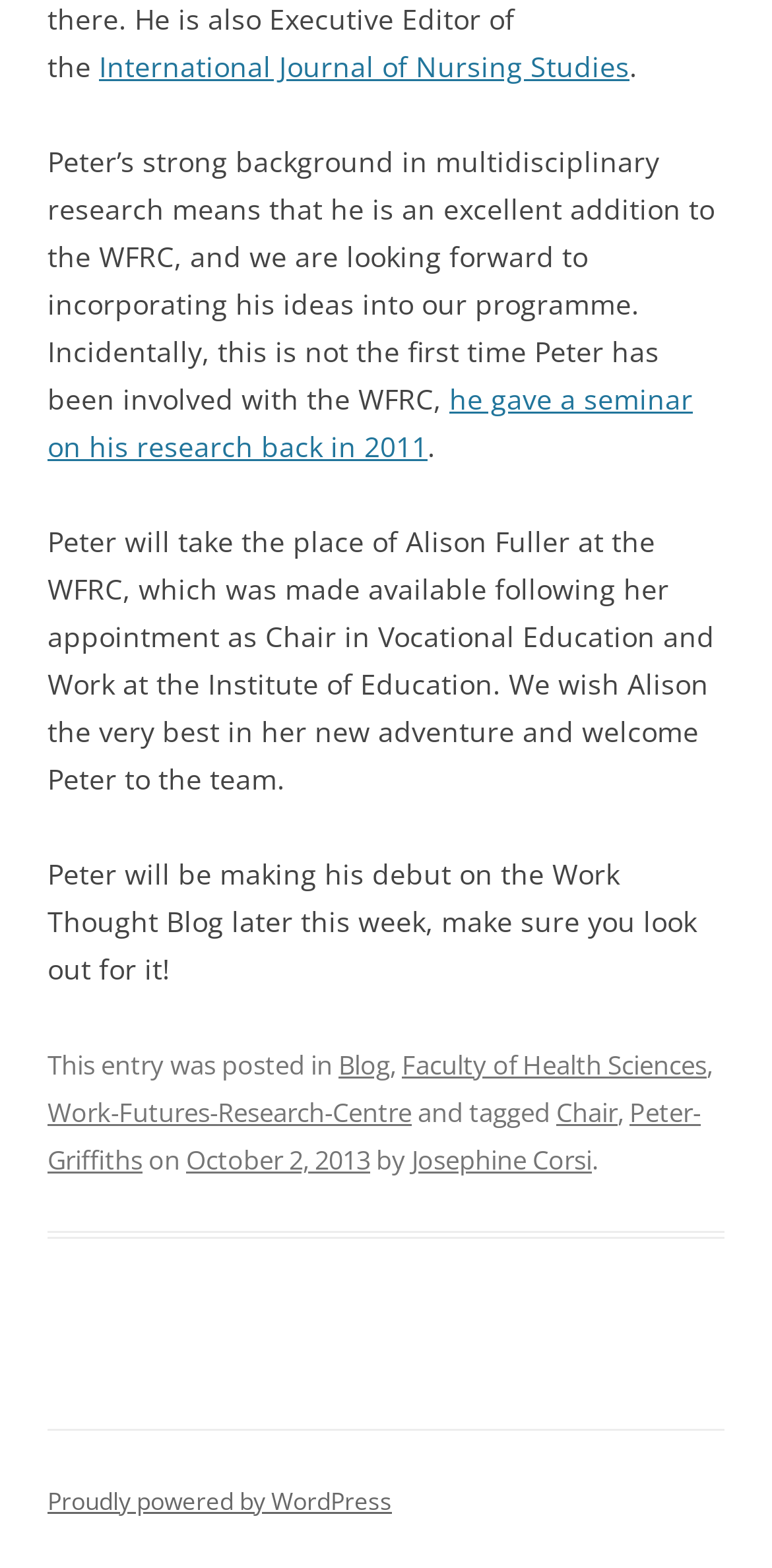Show the bounding box coordinates of the element that should be clicked to complete the task: "read Peter’s seminar details".

[0.062, 0.242, 0.897, 0.296]